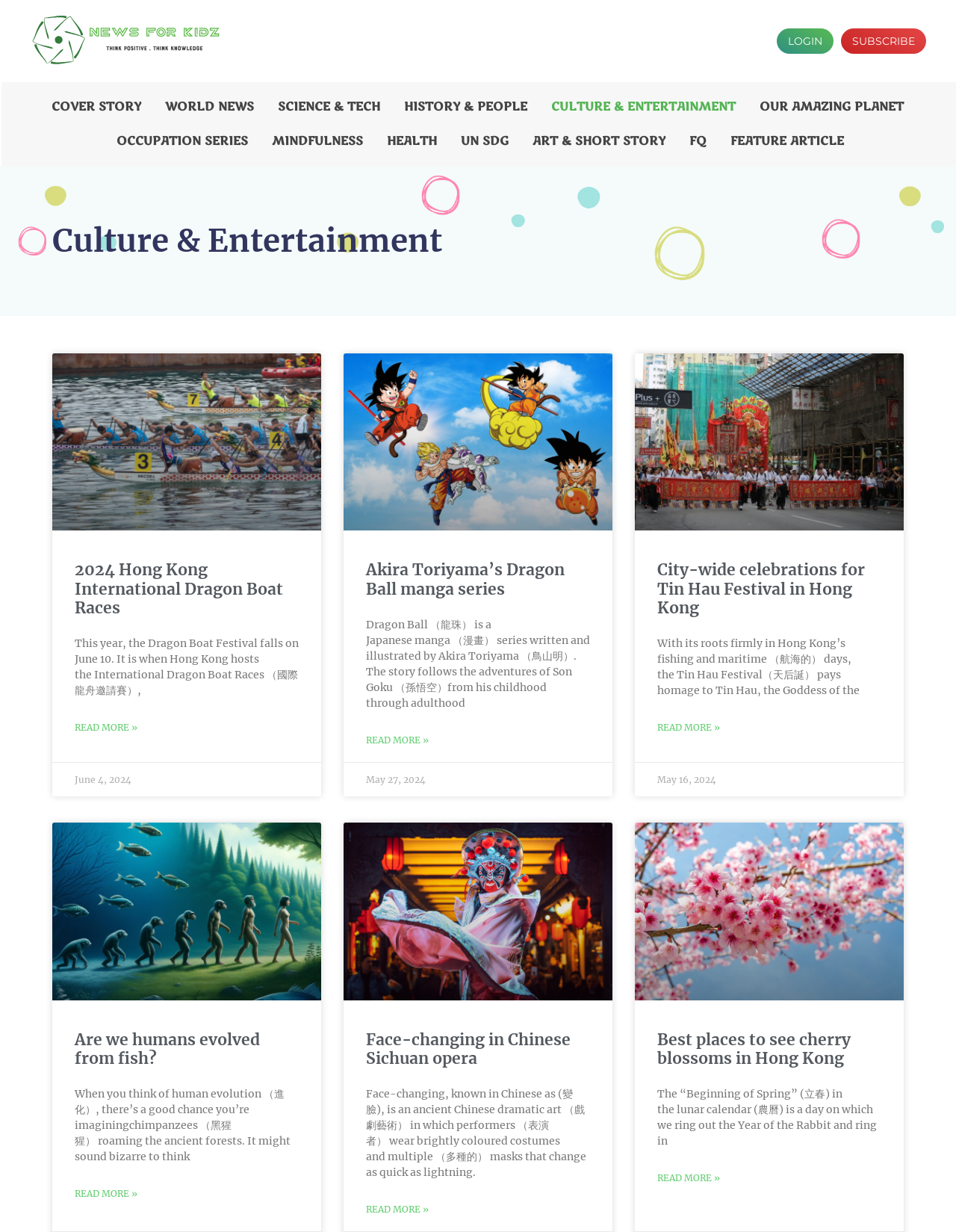Provide a brief response to the question below using a single word or phrase: 
What is the category of the article about Dragon Boat Festival?

Culture & Entertainment